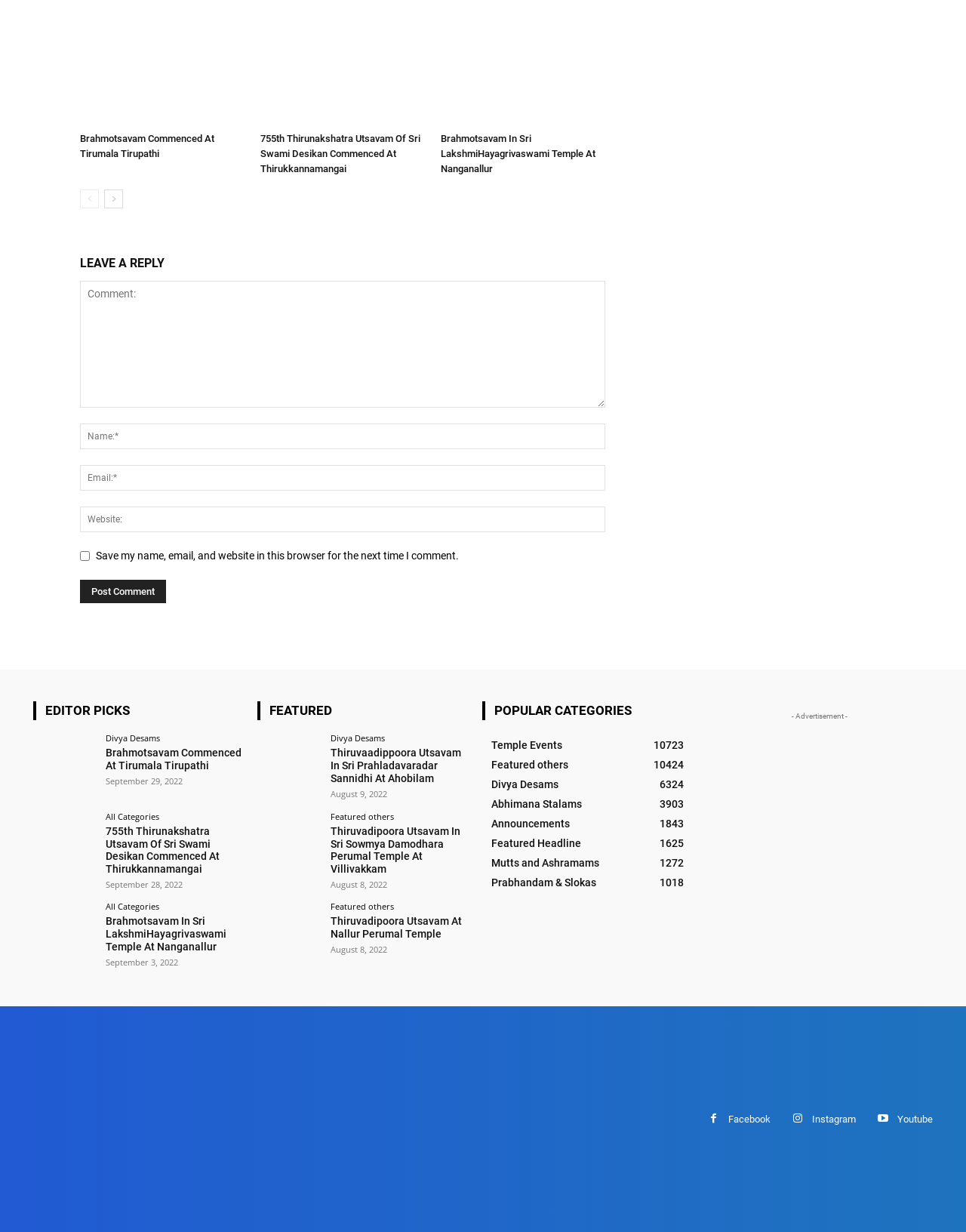Provide the bounding box coordinates of the HTML element this sentence describes: "aria-label="next-page"". The bounding box coordinates consist of four float numbers between 0 and 1, i.e., [left, top, right, bottom].

[0.108, 0.154, 0.127, 0.169]